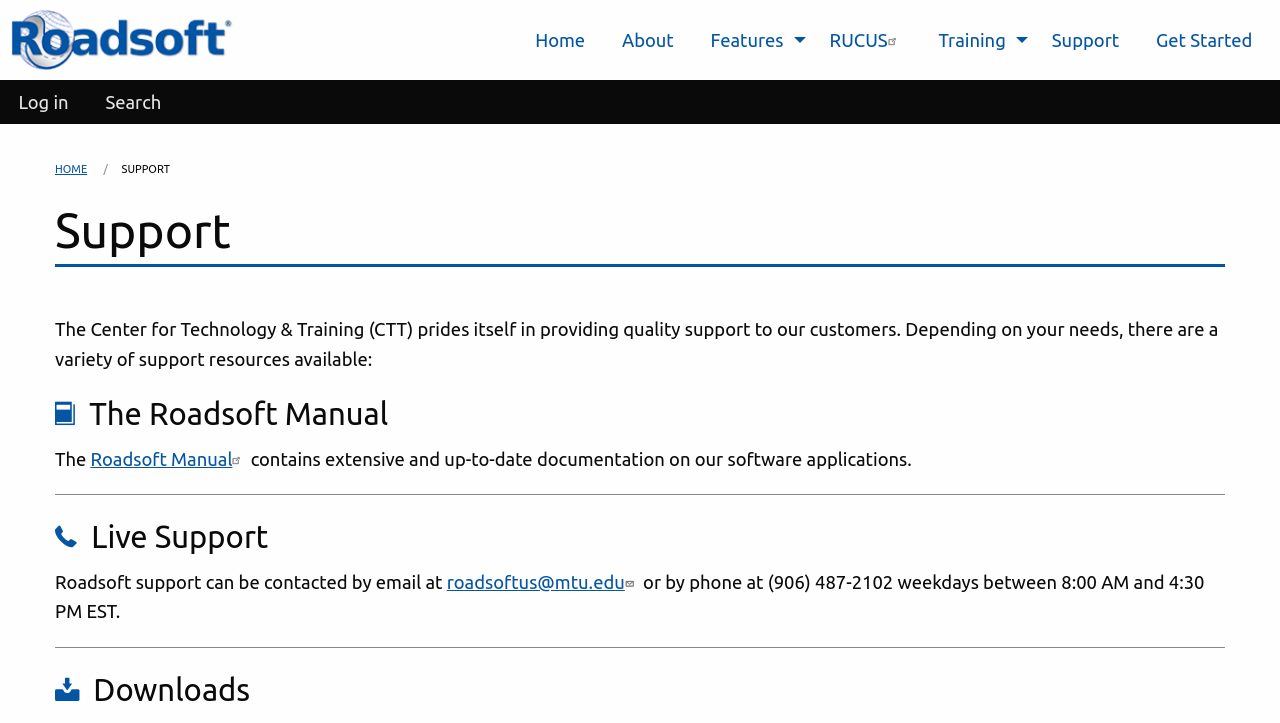Use one word or a short phrase to answer the question provided: 
How can I contact Roadsoft support?

Email or phone